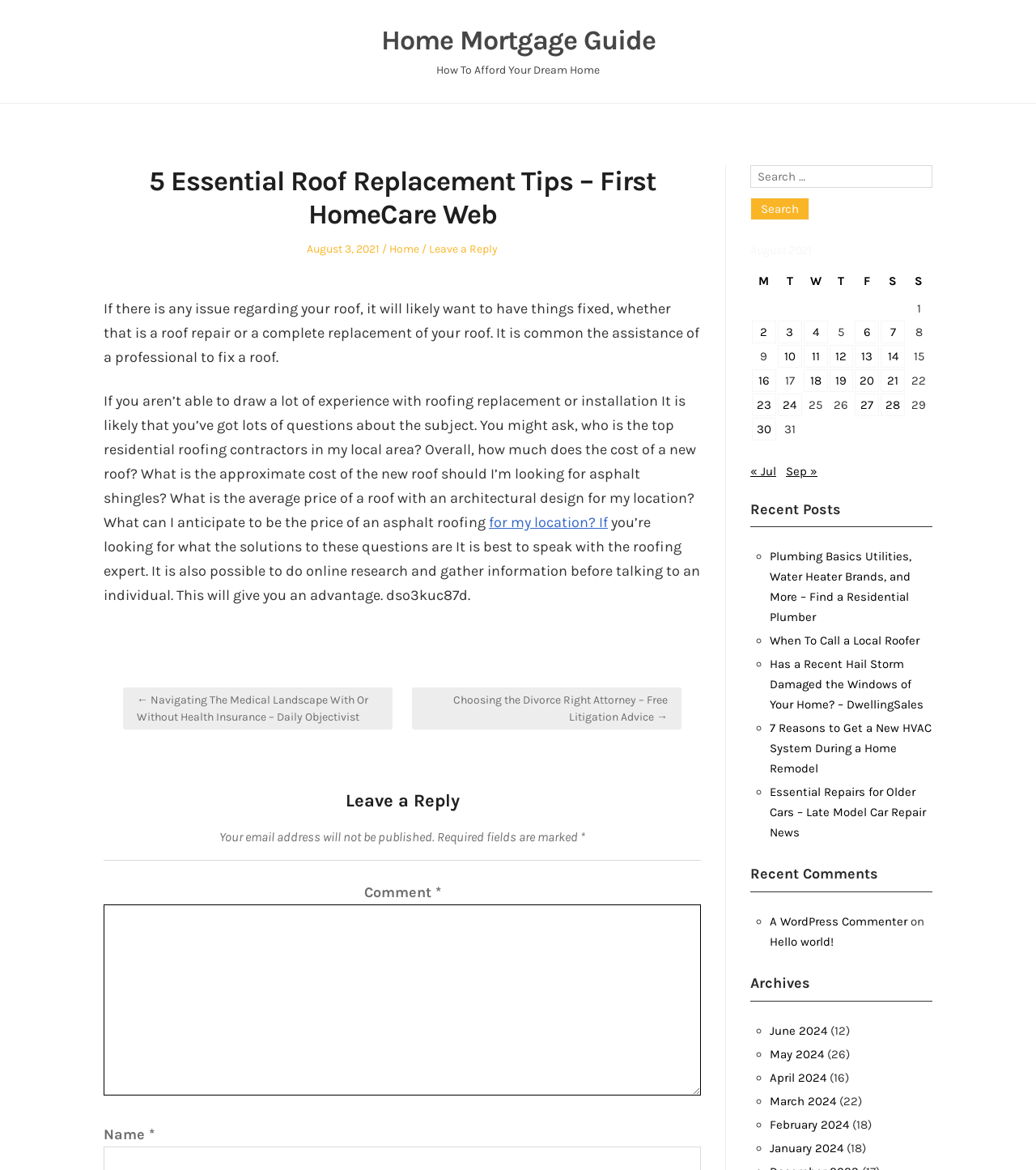What is the topic of the article?
Please ensure your answer is as detailed and informative as possible.

The topic of the article can be determined by reading the heading '5 Essential Roof Replacement Tips – First HomeCare Web' and the content of the article, which discusses issues related to roof repair and replacement.